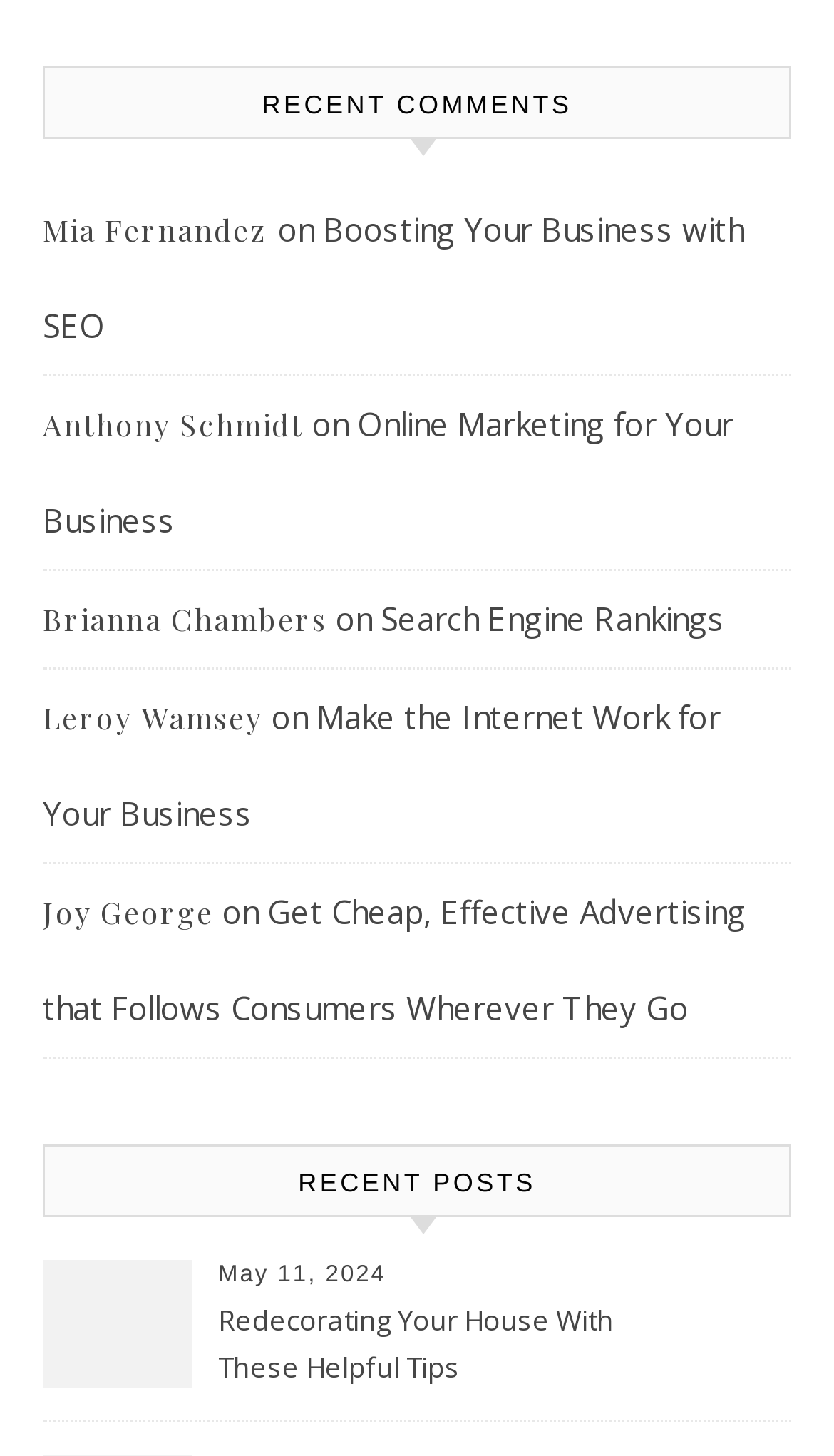Please identify the bounding box coordinates of the region to click in order to complete the given instruction: "read post about redecorating your house". The coordinates should be four float numbers between 0 and 1, i.e., [left, top, right, bottom].

[0.262, 0.89, 0.736, 0.957]